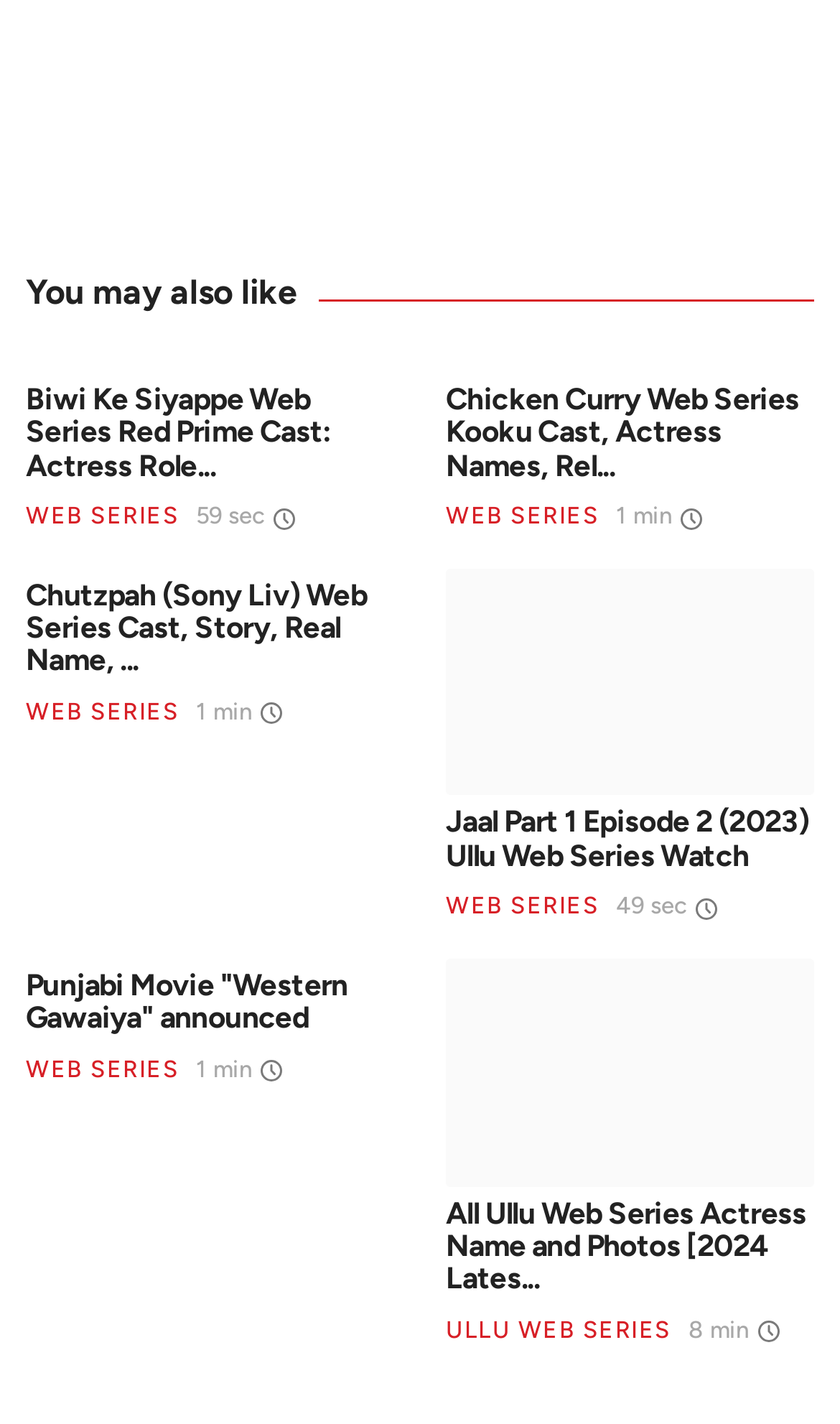Given the description of a UI element: "Terms & Conditions", identify the bounding box coordinates of the matching element in the webpage screenshot.

[0.031, 0.553, 0.394, 0.574]